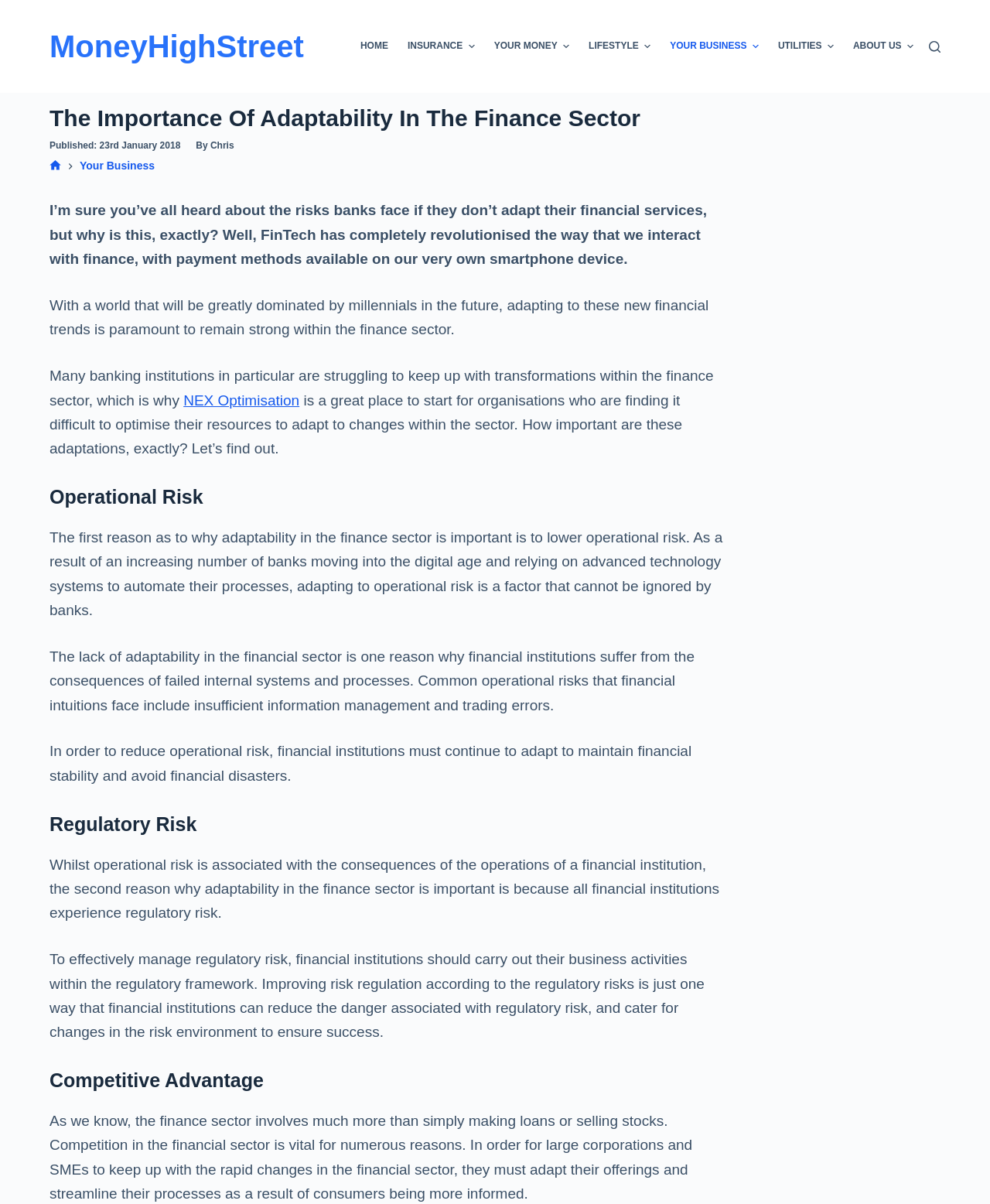Kindly determine the bounding box coordinates of the area that needs to be clicked to fulfill this instruction: "Click on the 'HOME' menu item".

[0.364, 0.0, 0.402, 0.077]